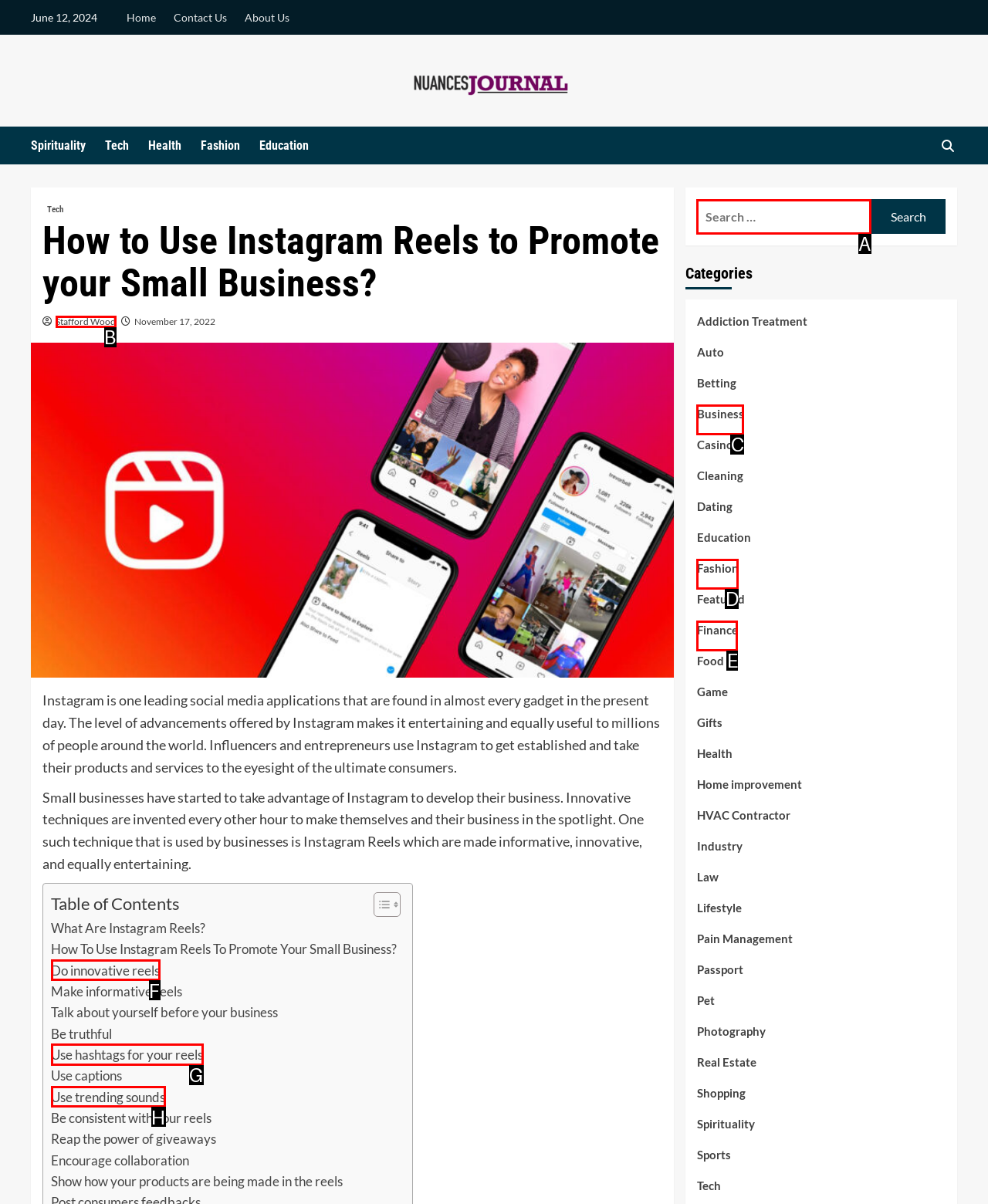Identify which HTML element matches the description: Finance. Answer with the correct option's letter.

E